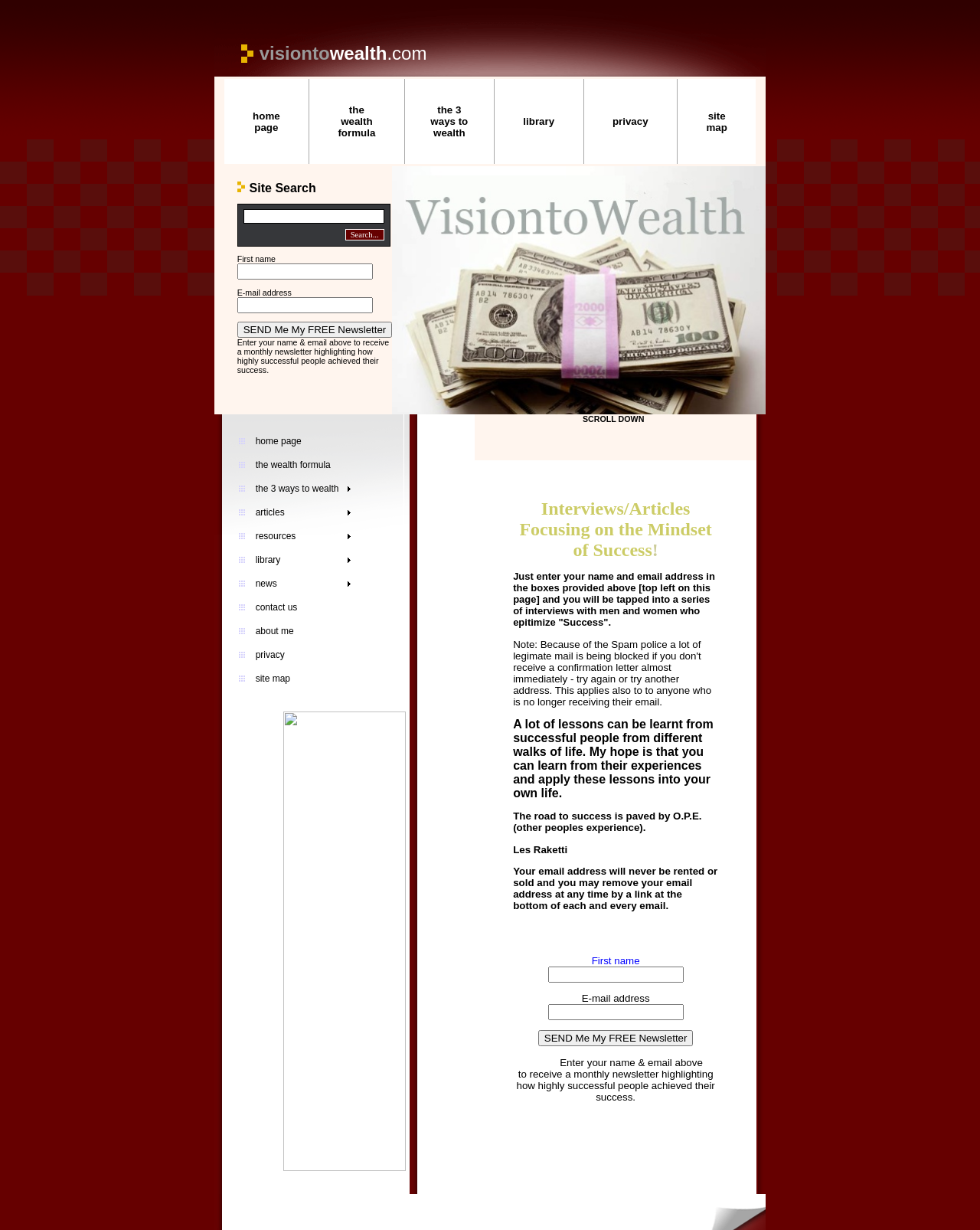Kindly determine the bounding box coordinates of the area that needs to be clicked to fulfill this instruction: "Click the 'the wealth formula' link".

[0.341, 0.085, 0.386, 0.113]